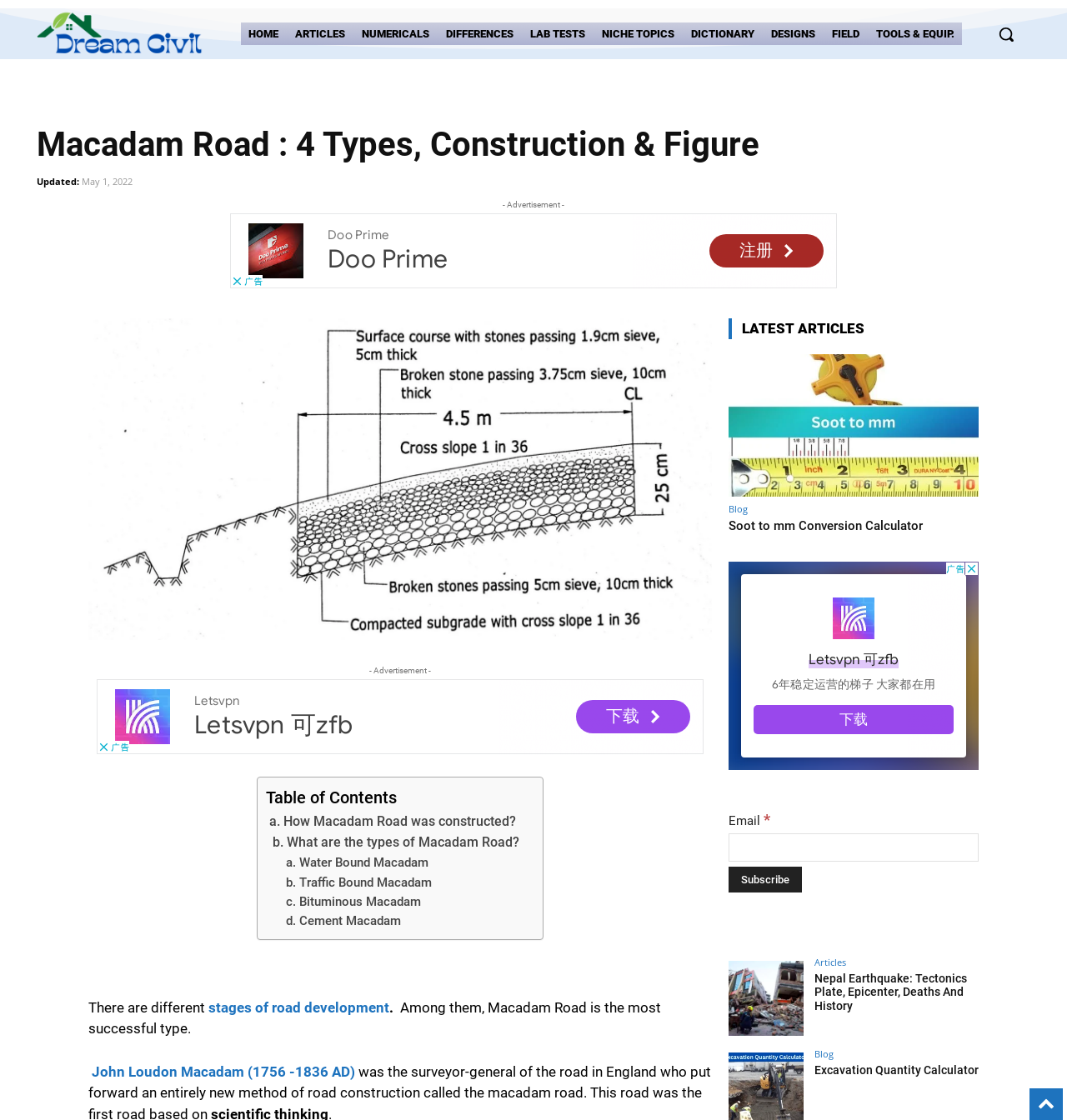Answer the following in one word or a short phrase: 
What is the latest article on the webpage?

Soot to mm Conversion Calculator